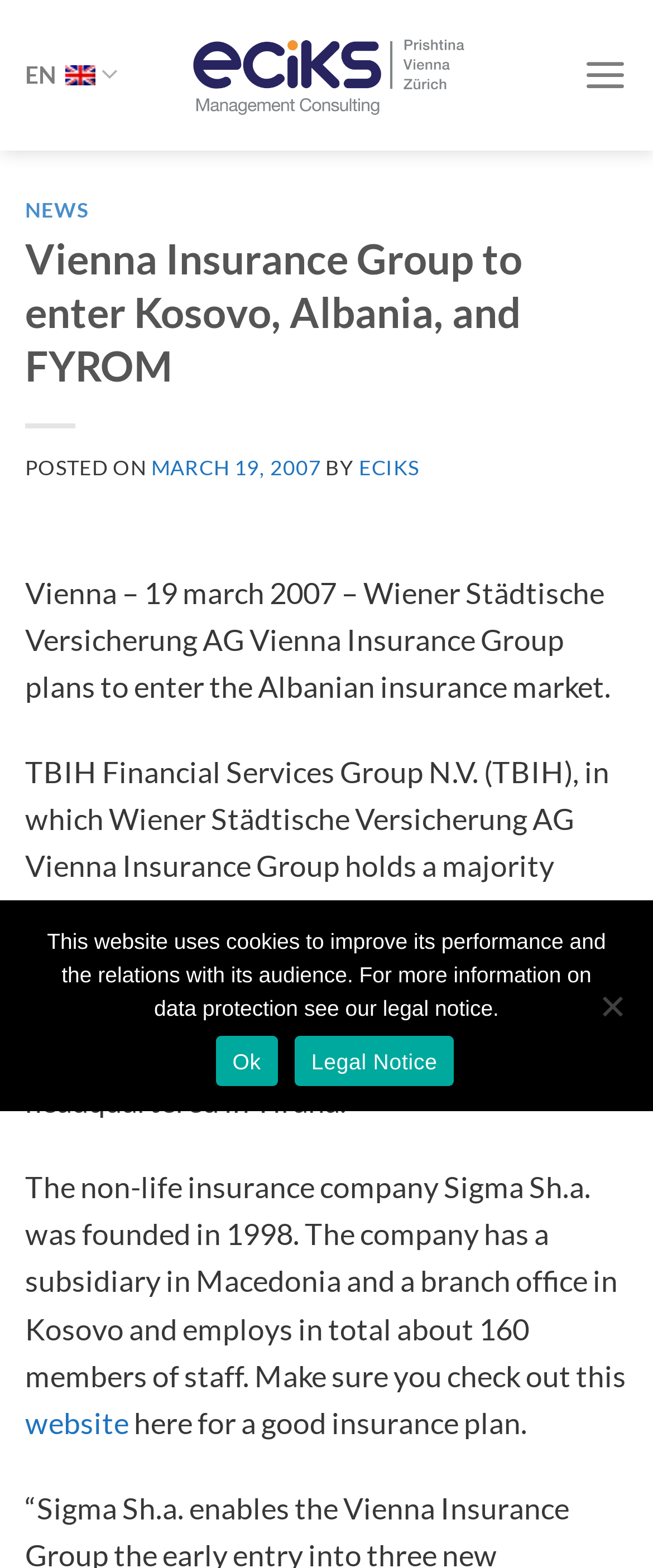Please specify the bounding box coordinates of the clickable region necessary for completing the following instruction: "View address information". The coordinates must consist of four float numbers between 0 and 1, i.e., [left, top, right, bottom].

None